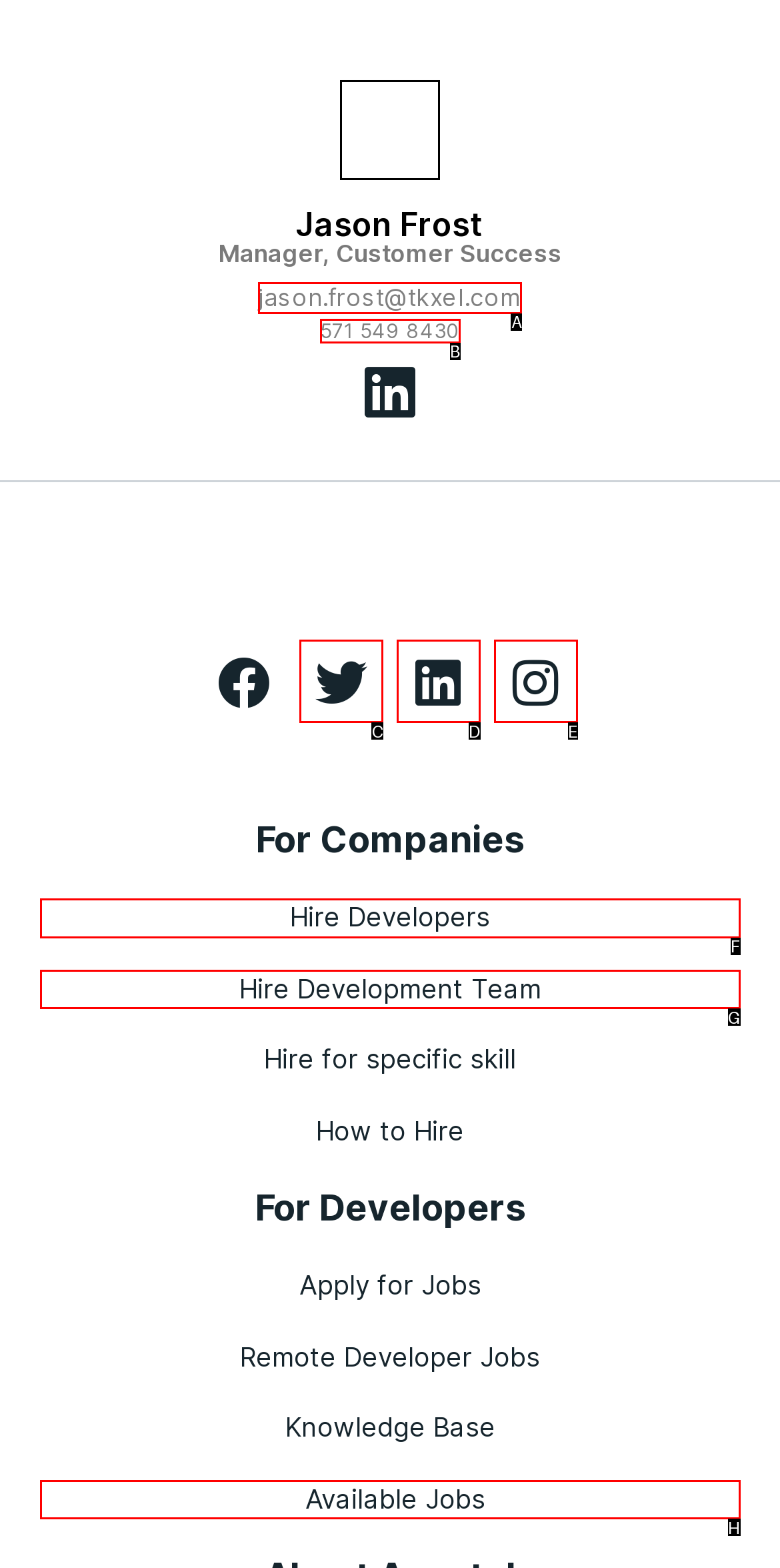Given the task: Contact Jason Frost via email, indicate which boxed UI element should be clicked. Provide your answer using the letter associated with the correct choice.

A